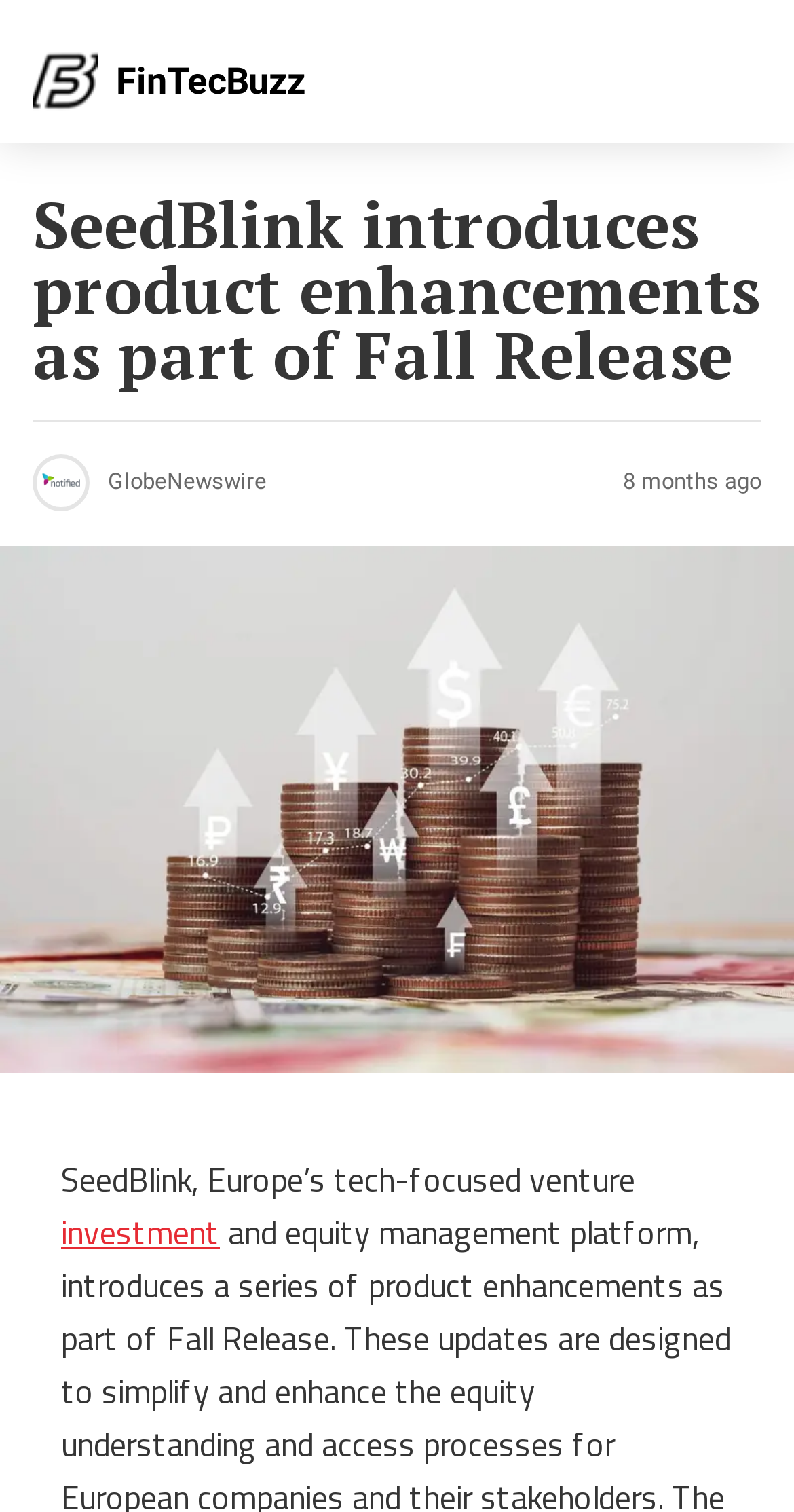Locate the bounding box for the described UI element: "investment". Ensure the coordinates are four float numbers between 0 and 1, formatted as [left, top, right, bottom].

[0.077, 0.794, 0.277, 0.835]